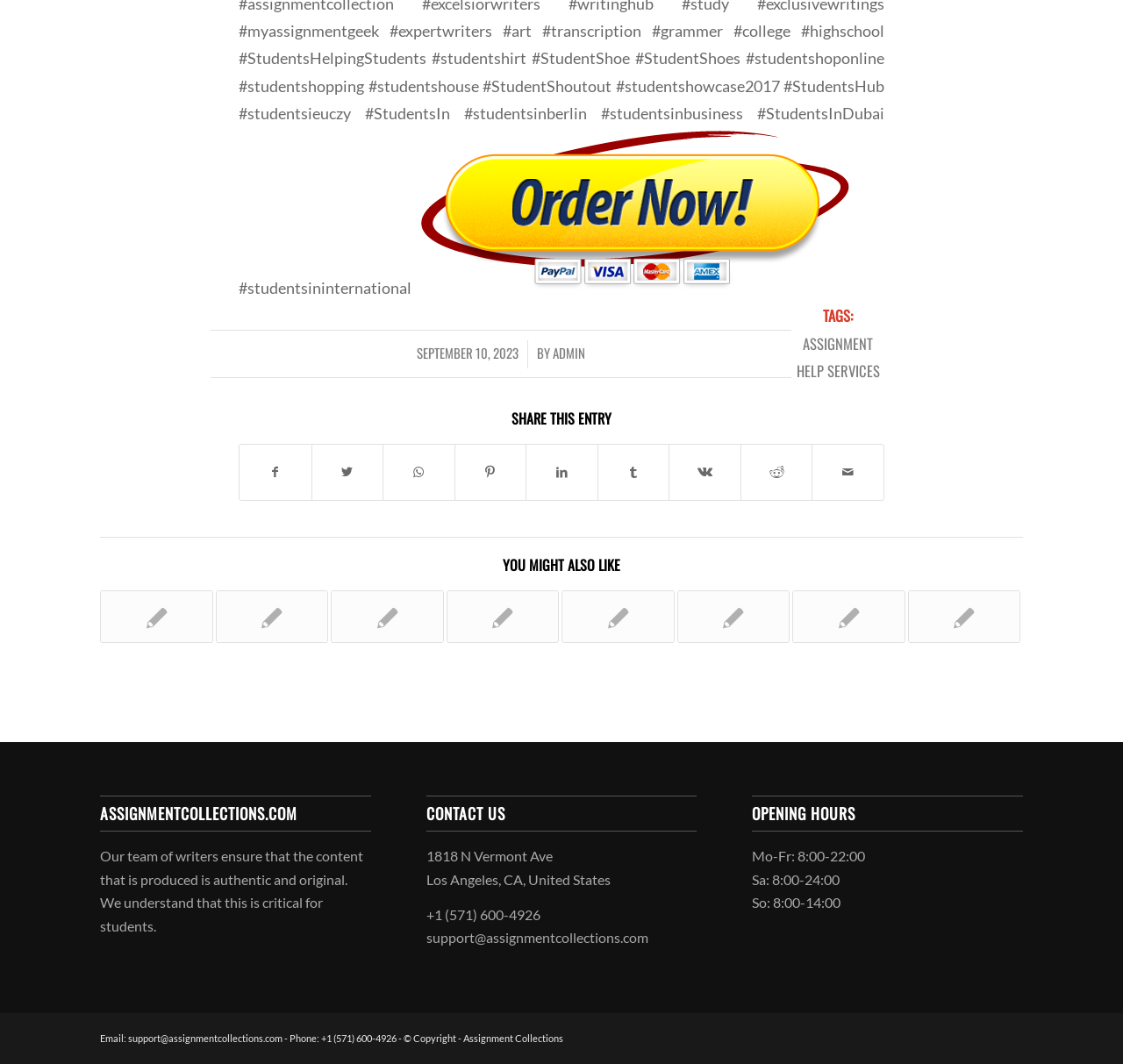What is the name of the website?
Using the screenshot, give a one-word or short phrase answer.

ASSIGNMENTCOLLECTIONS.COM